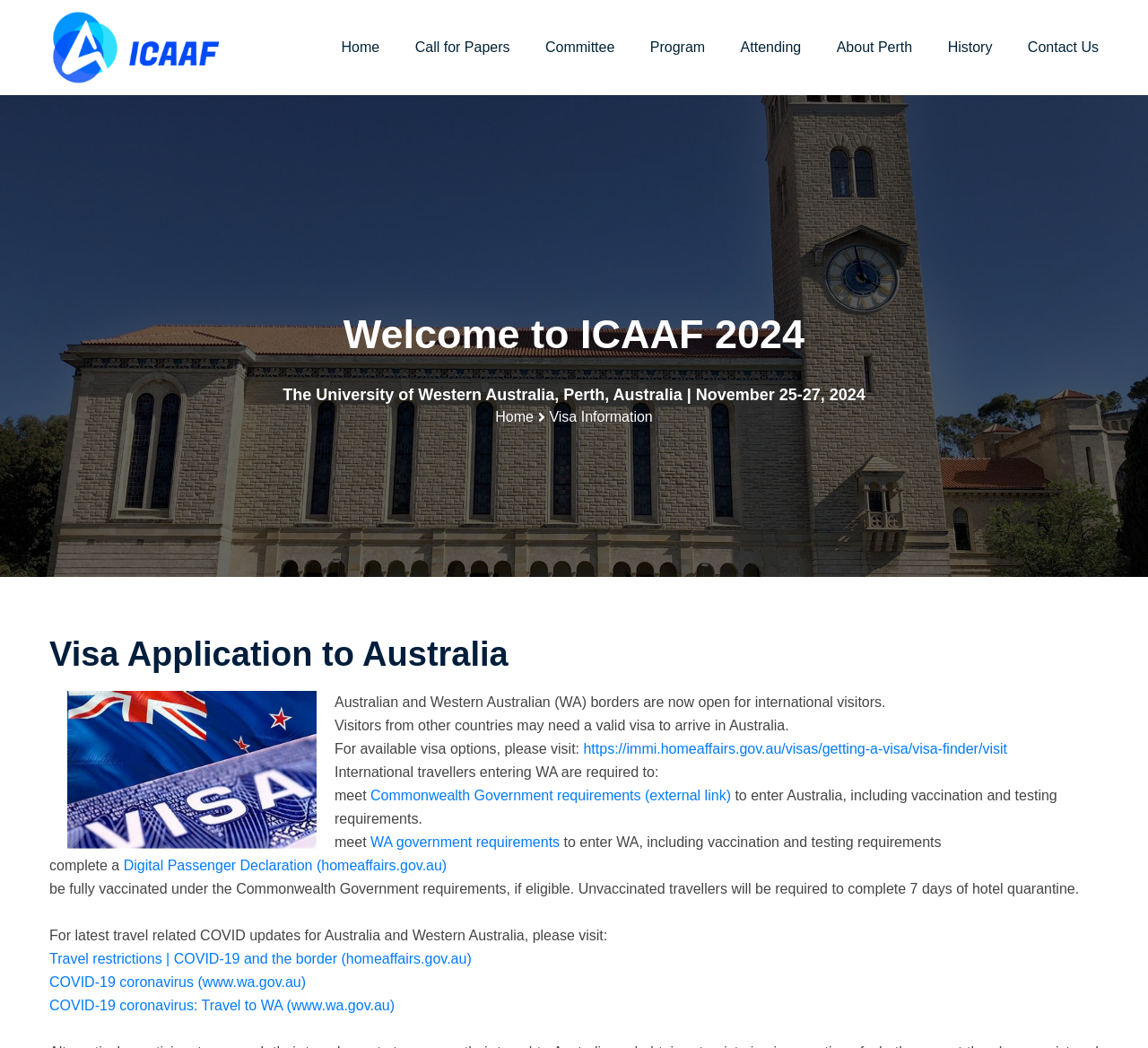Please determine the bounding box coordinates of the area that needs to be clicked to complete this task: 'Visit the 'Visa Application to Australia' page'. The coordinates must be four float numbers between 0 and 1, formatted as [left, top, right, bottom].

[0.043, 0.602, 0.957, 0.647]